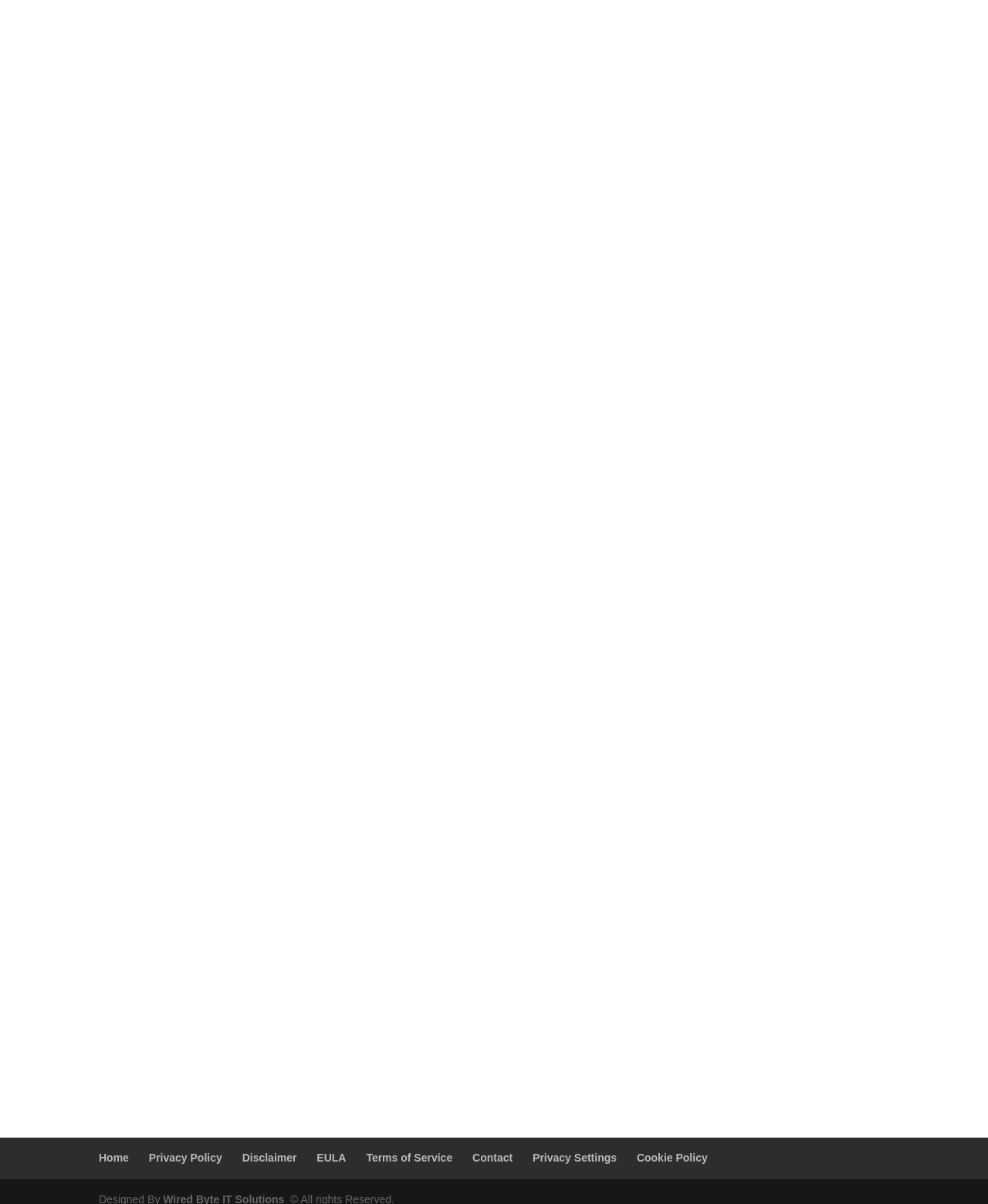Provide the bounding box coordinates of the area you need to click to execute the following instruction: "contact the website administrator".

[0.478, 0.956, 0.519, 0.967]